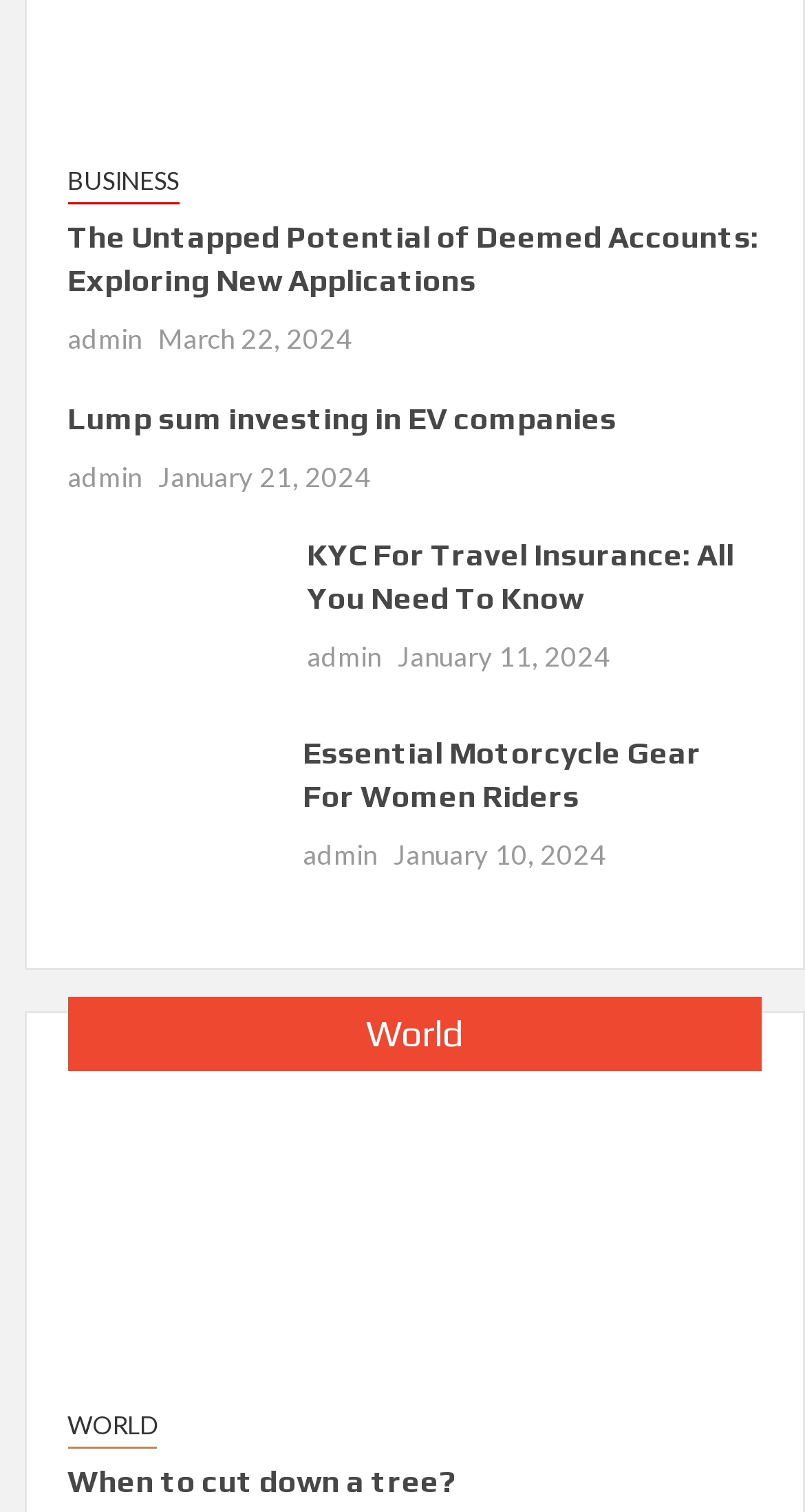Answer succinctly with a single word or phrase:
How many articles are categorized under 'World'?

2